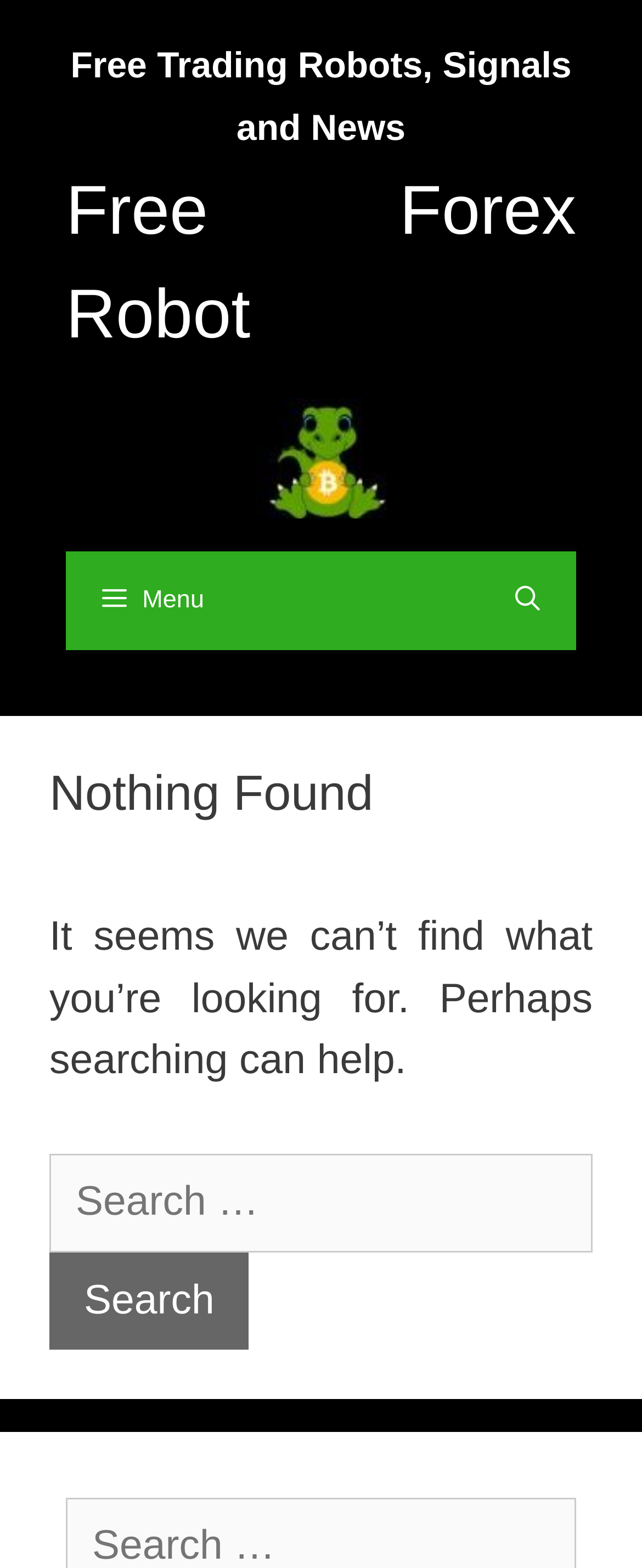Offer an in-depth caption of the entire webpage.

The webpage is about free trading robots and signals, with a focus on forex trading. At the top, there is a banner that spans the entire width of the page, followed by a heading that reads "Free Trading Robots, Signals and News". Below the heading, there is a link with the same text, and a static text element that displays the title "Free Forex Robot". 

To the right of the static text, there is an image with the same title as the link and static text. A primary navigation menu is located below the image, with a search bar and a menu button that can be expanded. 

The main content of the page is divided into sections. At the top, there is a header with a heading that reads "Nothing Found", indicating that the user's search query did not return any results. Below the header, there is a paragraph of text that suggests using the search function to find what the user is looking for. 

A search box is located below the text, with a label that reads "Search for:". The search box is accompanied by a search button. Overall, the webpage appears to be a search results page that did not return any results, with a focus on providing search functionality to the user.